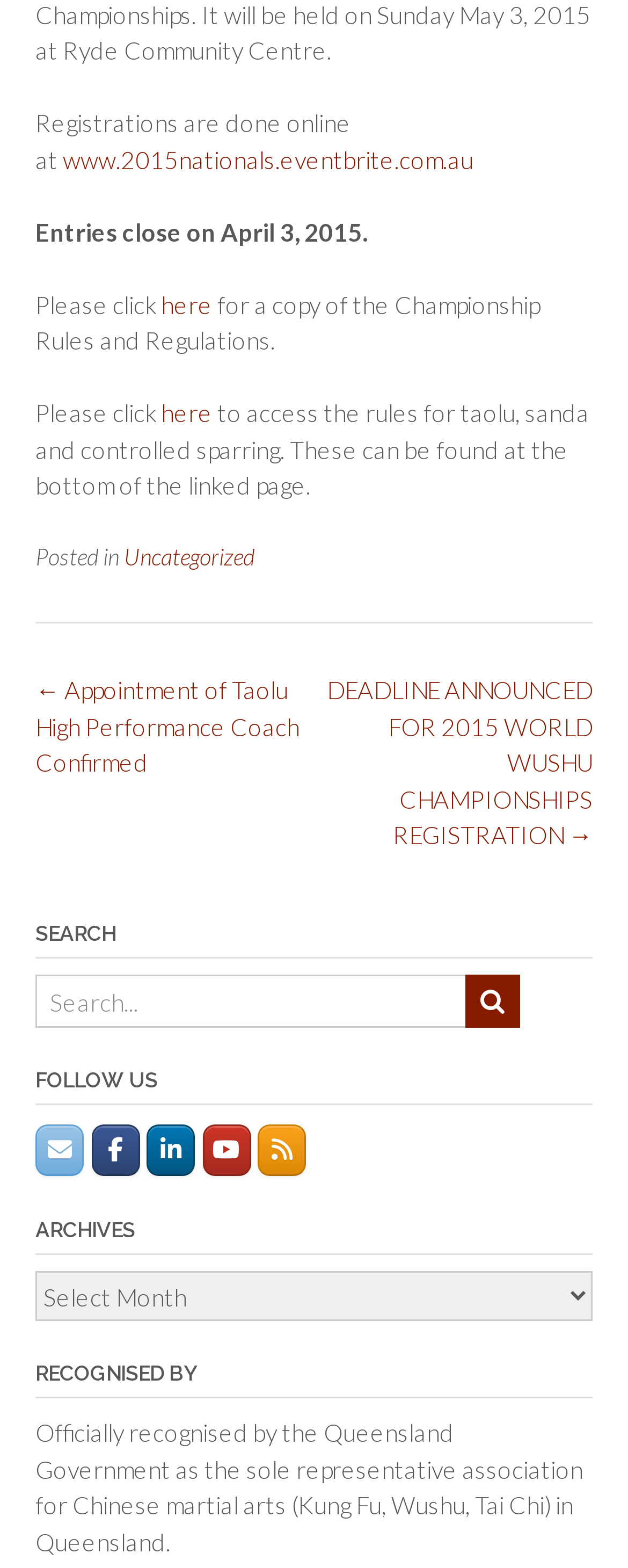Determine the bounding box coordinates of the region that needs to be clicked to achieve the task: "Search for something".

[0.056, 0.622, 0.944, 0.656]